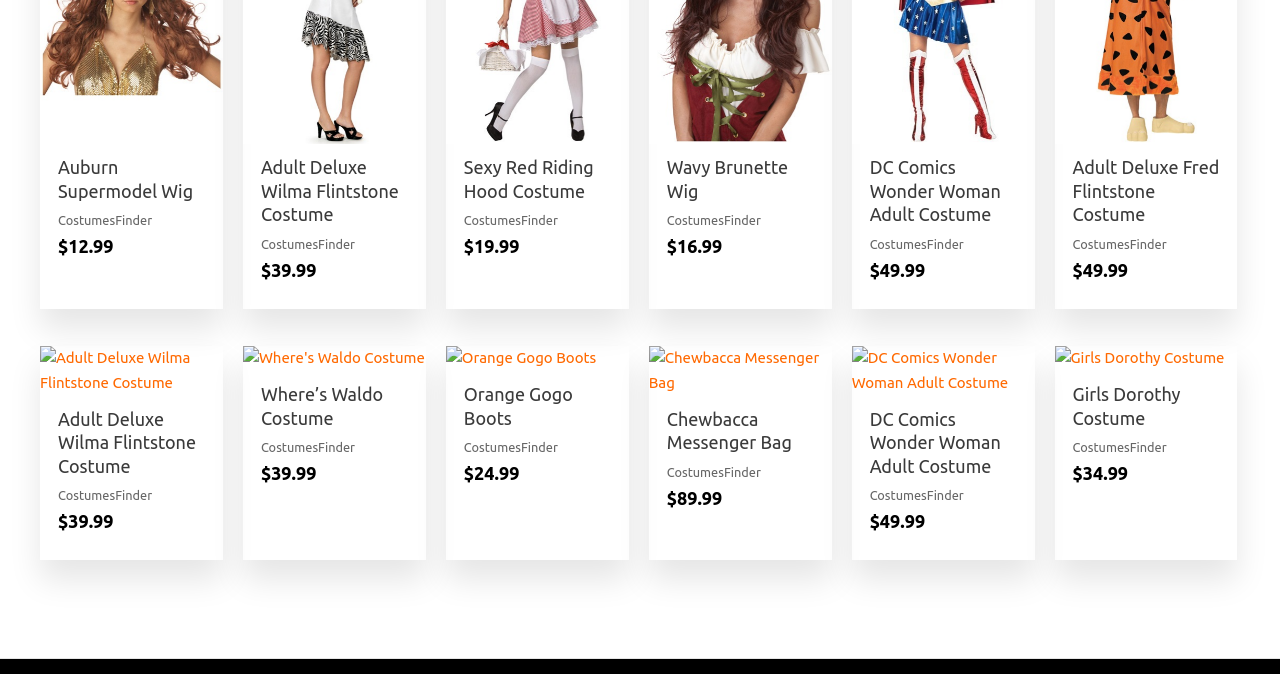Please determine the bounding box coordinates of the area that needs to be clicked to complete this task: 'Quick view Sexy Red Riding Hood Costume'. The coordinates must be four float numbers between 0 and 1, formatted as [left, top, right, bottom].

[0.362, 0.17, 0.491, 0.214]